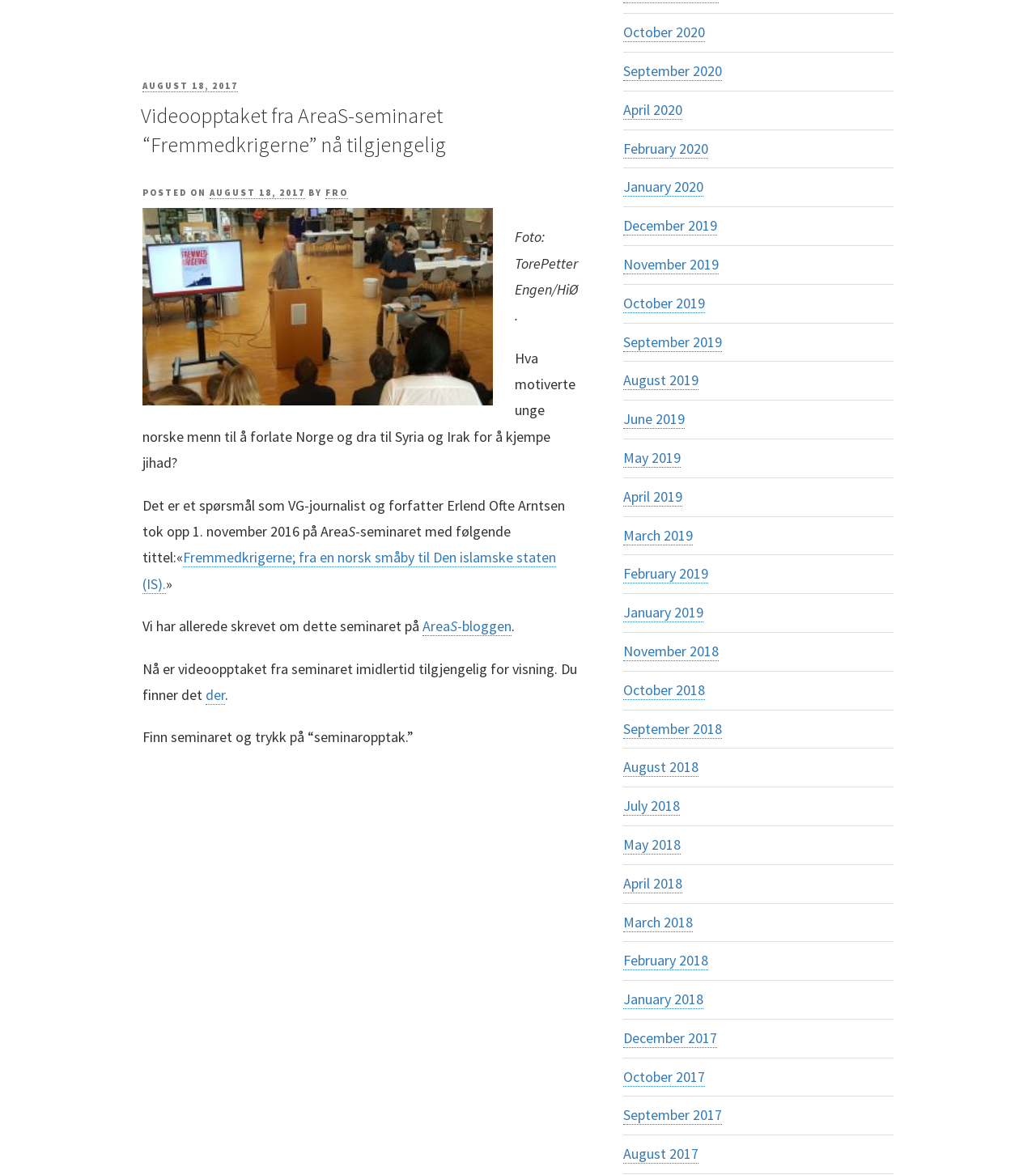Find the bounding box coordinates for the area that must be clicked to perform this action: "Read the article posted on August 18, 2017".

[0.138, 0.068, 0.23, 0.078]